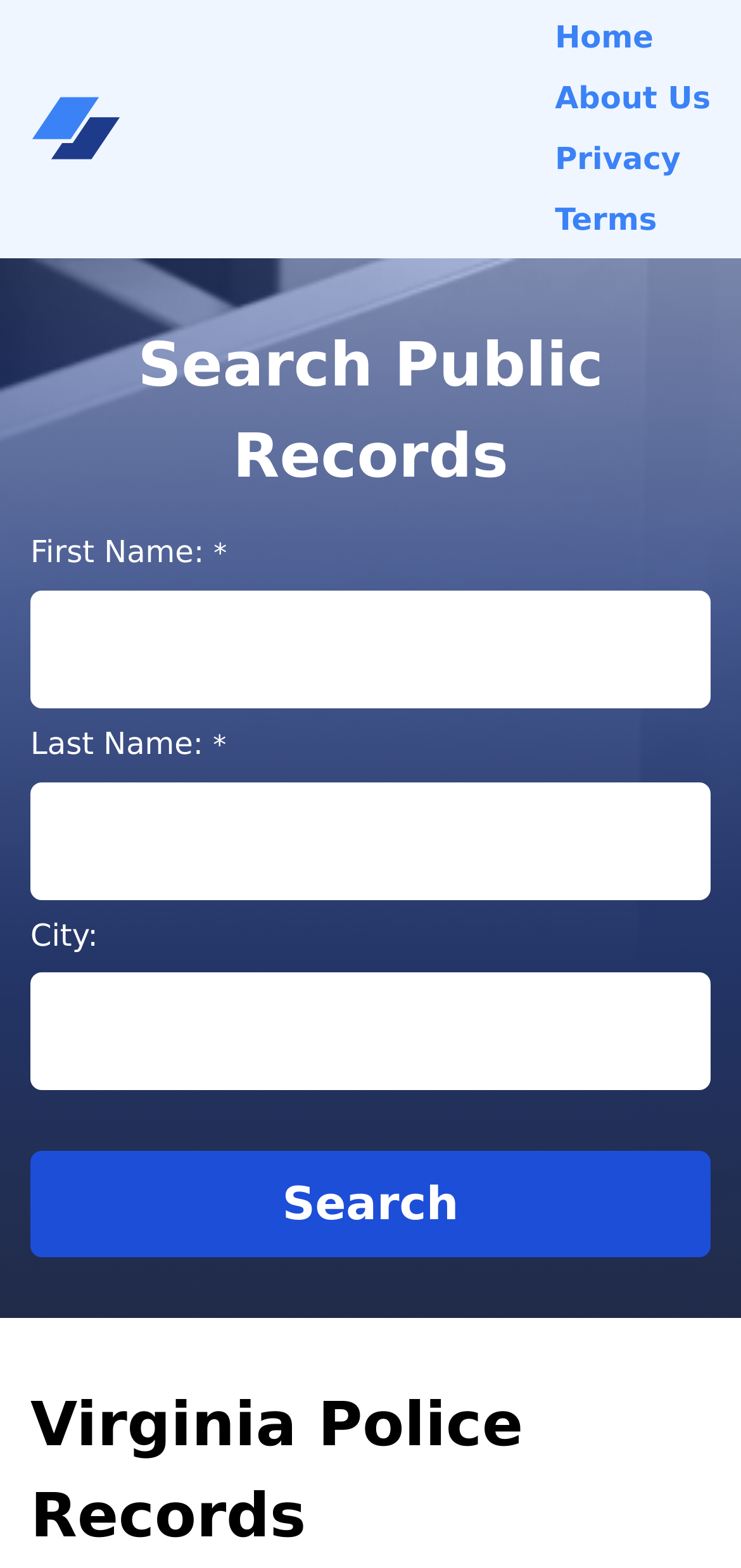Please find the bounding box for the UI element described by: "parent_node: First Name: * name="firstName"".

[0.041, 0.377, 0.959, 0.452]